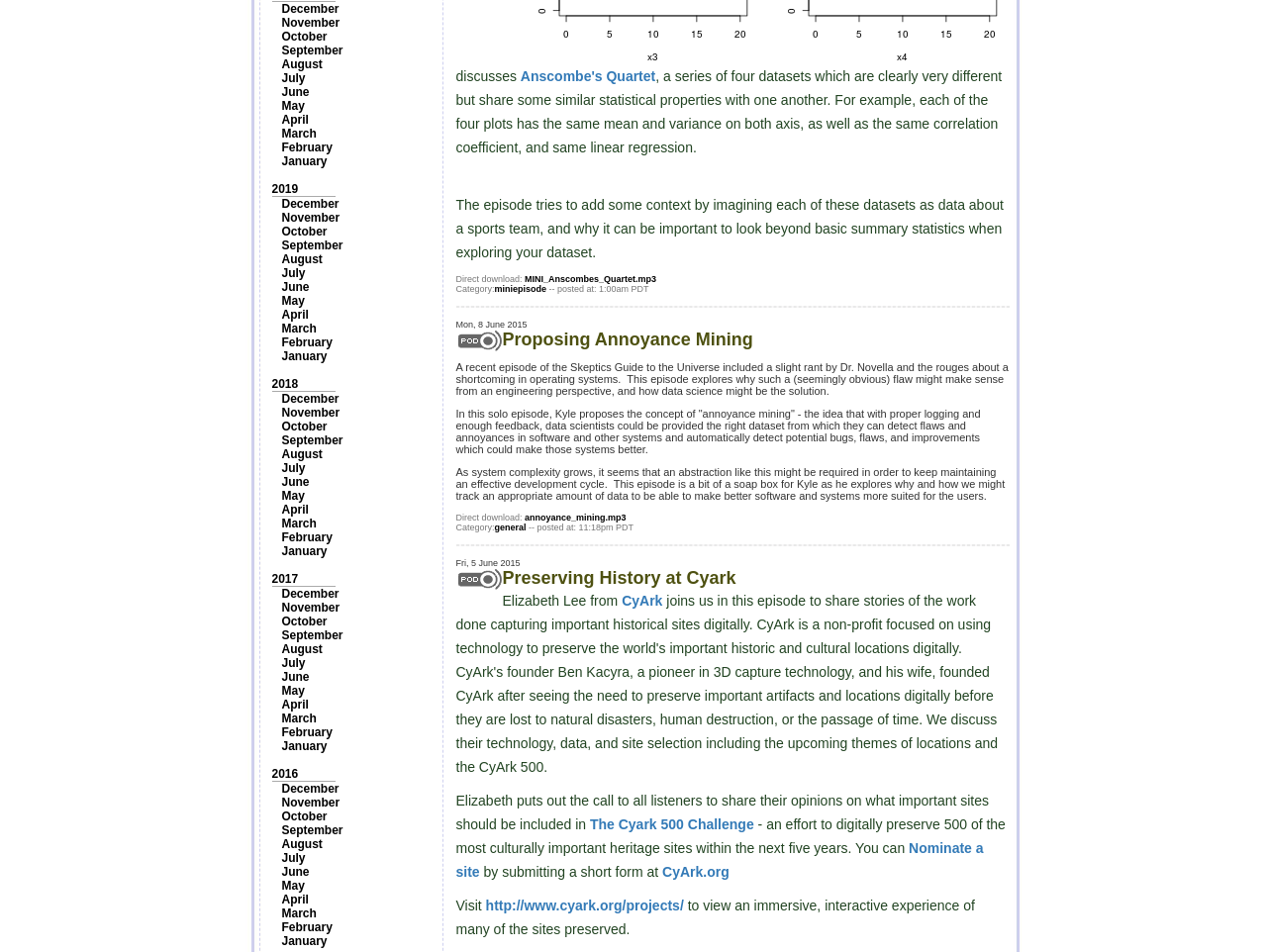Please answer the following query using a single word or phrase: 
What is the category of the episode 'Proposing Annoyance Mining'?

General